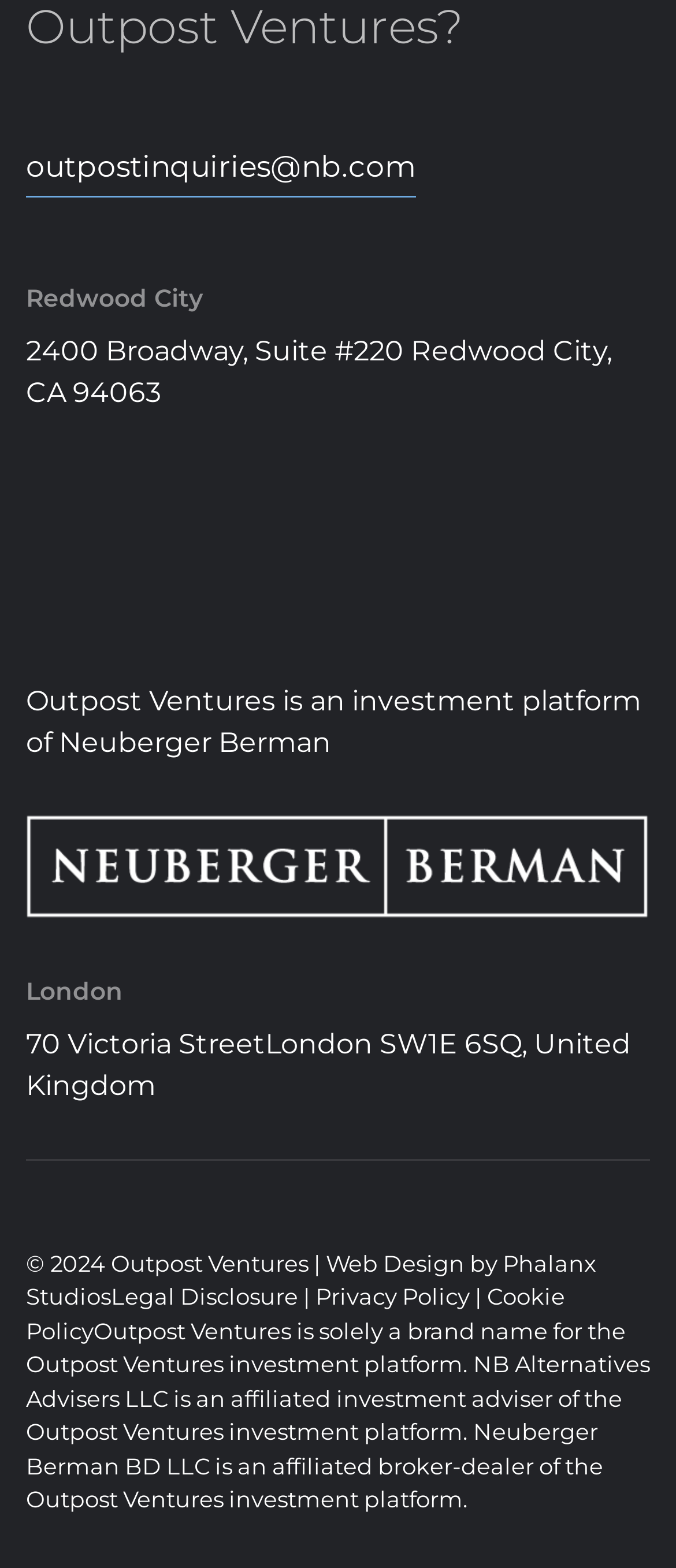Give a one-word or short phrase answer to the question: 
What is the address of Outpost Ventures in Redwood City?

2400 Broadway, Suite #220